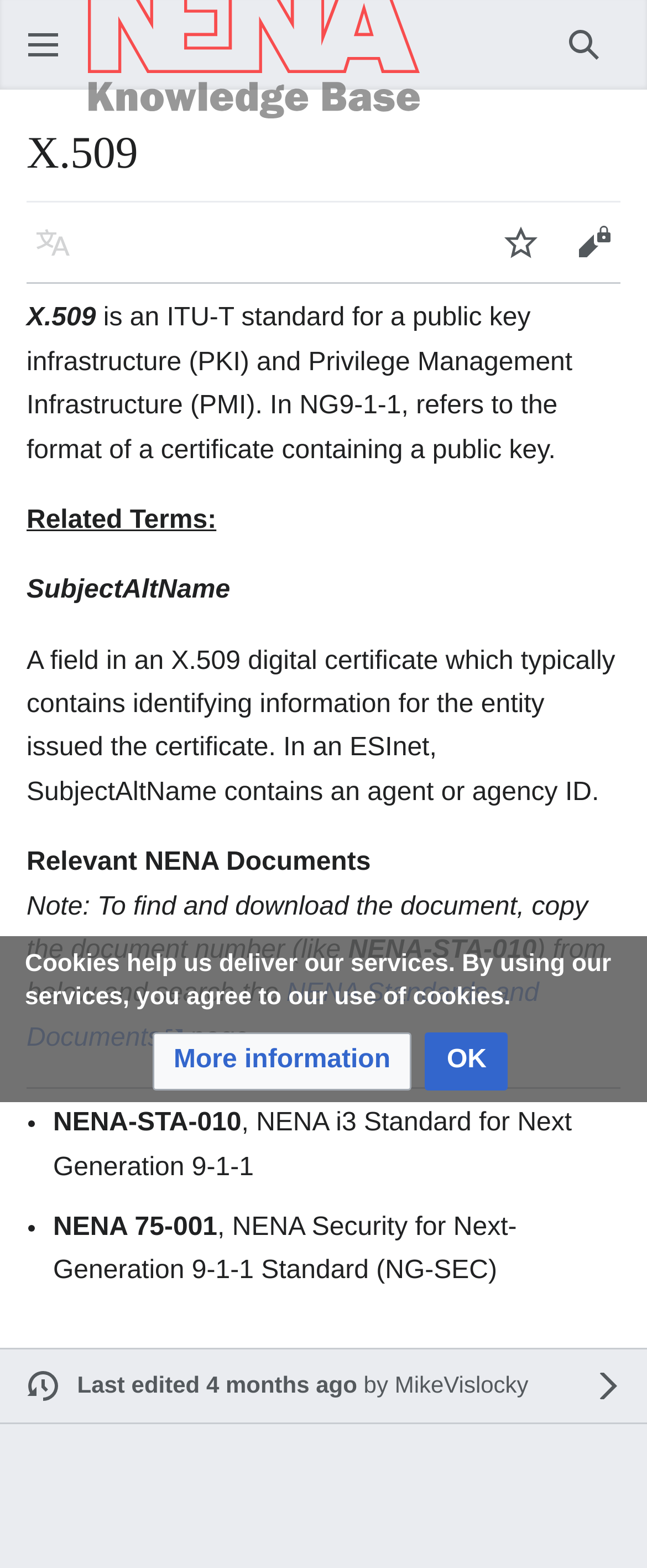Determine the bounding box coordinates of the clickable element to complete this instruction: "Click the Language button". Provide the coordinates in the format of four float numbers between 0 and 1, [left, top, right, bottom].

[0.026, 0.132, 0.138, 0.178]